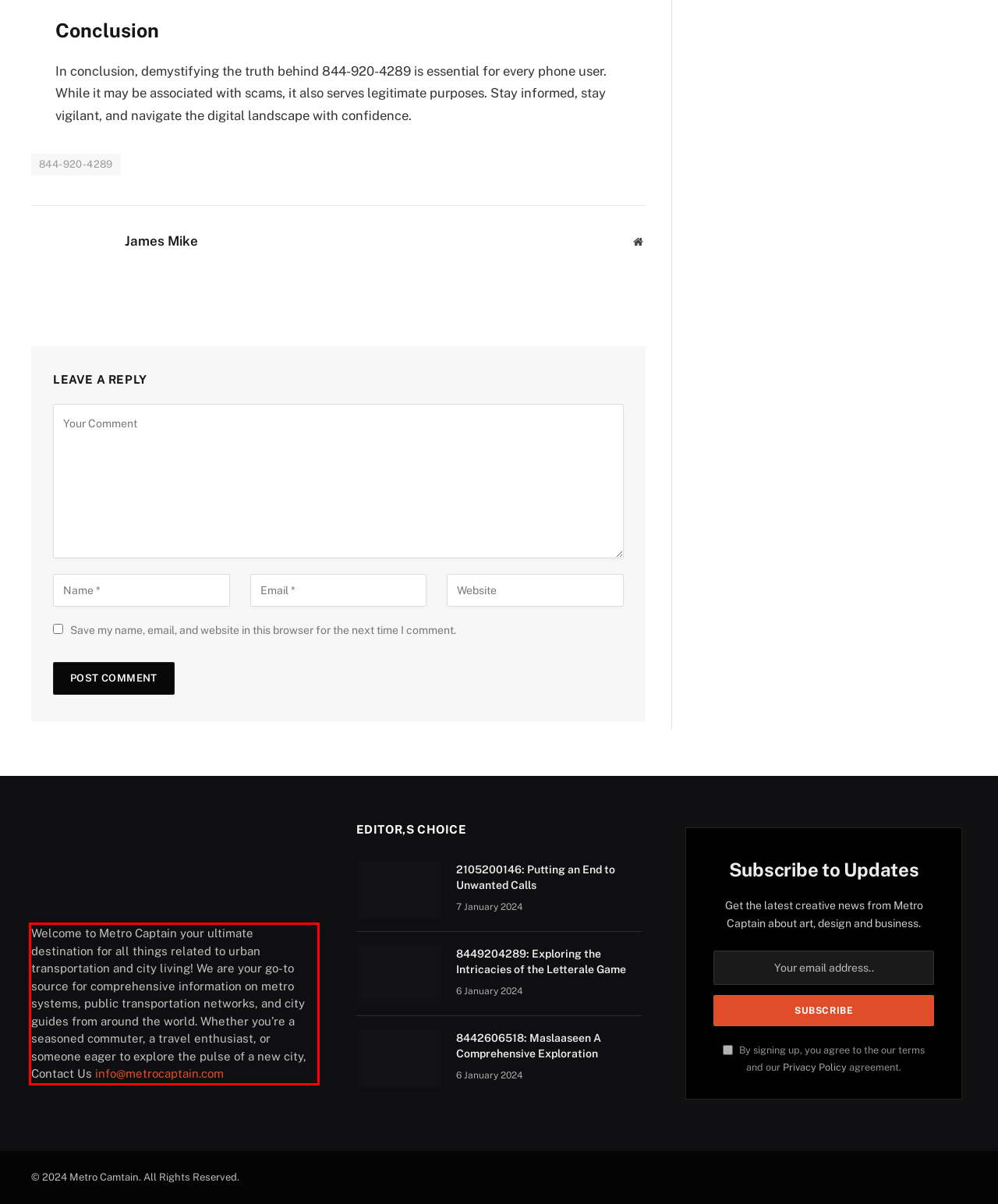Please extract the text content from the UI element enclosed by the red rectangle in the screenshot.

Welcome to Metro Captain your ultimate destination for all things related to urban transportation and city living! We are your go-to source for comprehensive information on metro systems, public transportation networks, and city guides from around the world. Whether you’re a seasoned commuter, a travel enthusiast, or someone eager to explore the pulse of a new city, Contact Us info@metrocaptain.com